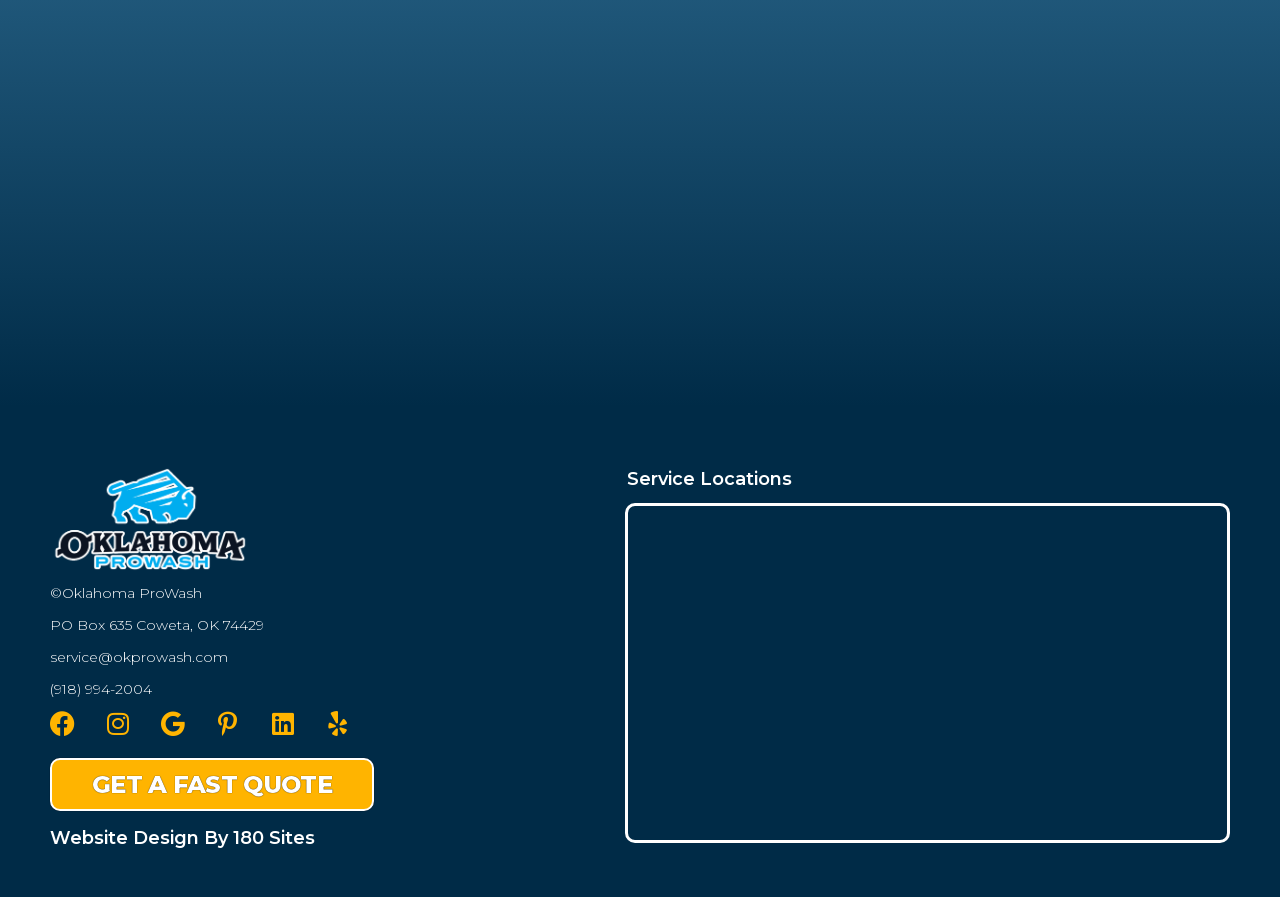Identify the bounding box for the UI element described as: "Get A Fast Quote". The coordinates should be four float numbers between 0 and 1, i.e., [left, top, right, bottom].

[0.039, 0.845, 0.292, 0.904]